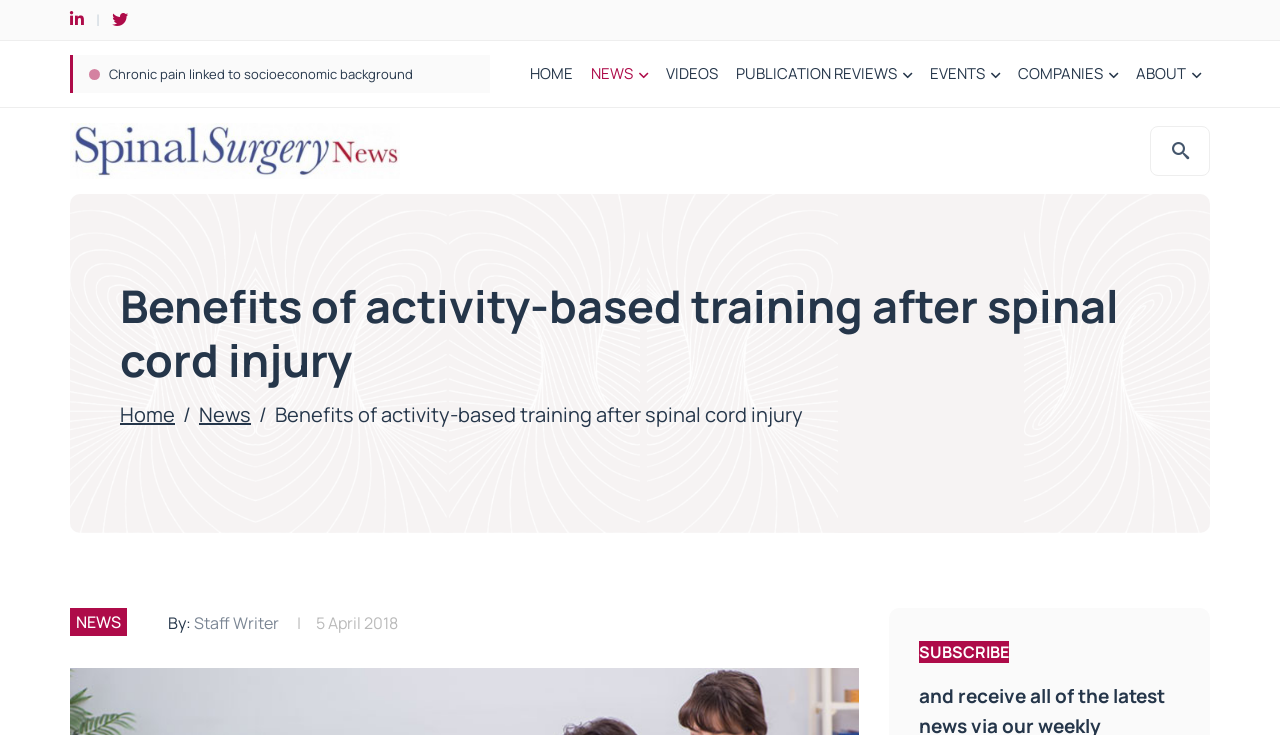Determine the main headline of the webpage and provide its text.

Benefits of activity-based training after spinal cord injury